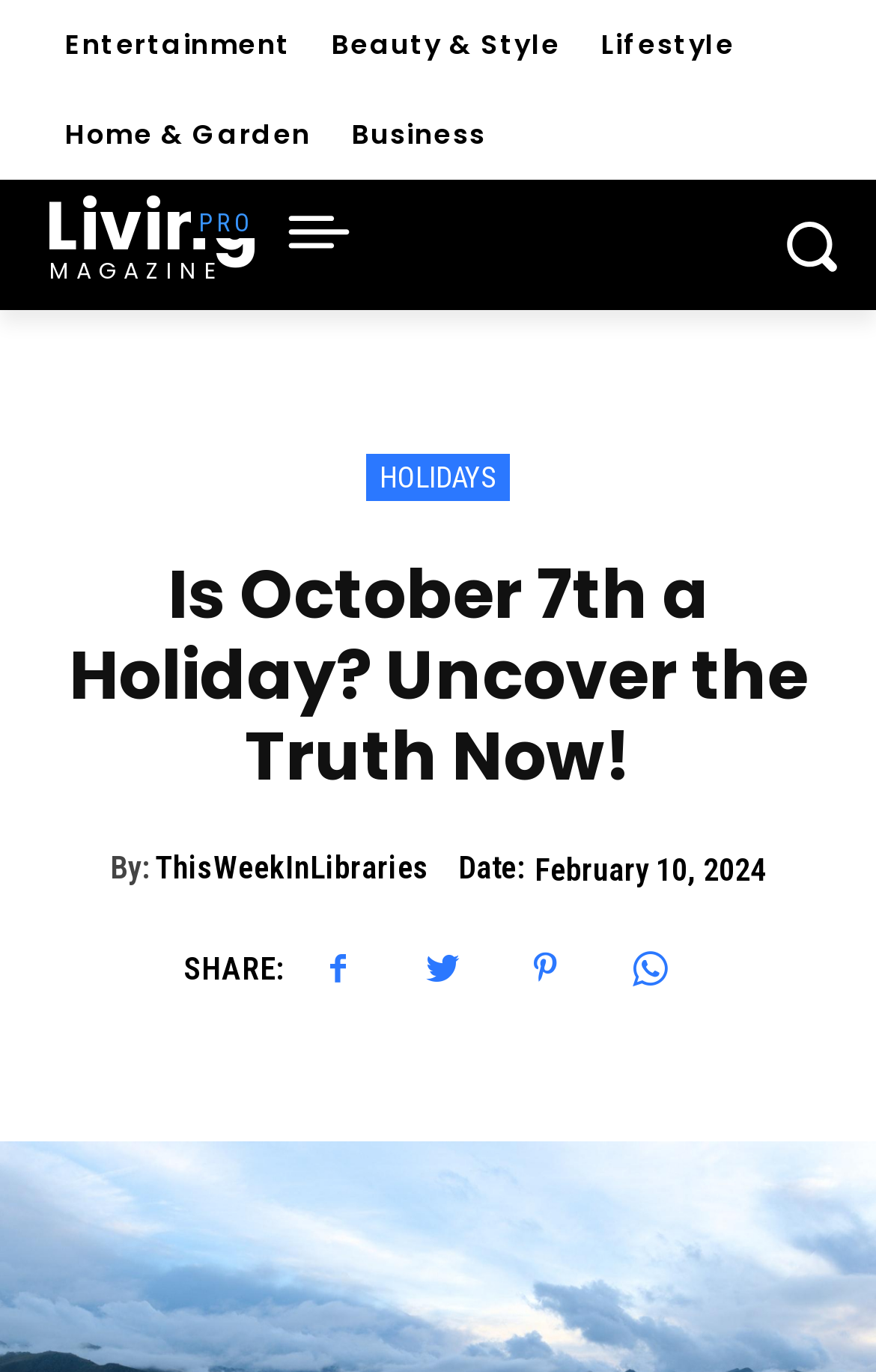Please identify the bounding box coordinates of the element's region that needs to be clicked to fulfill the following instruction: "Check the date of the article". The bounding box coordinates should consist of four float numbers between 0 and 1, i.e., [left, top, right, bottom].

[0.61, 0.62, 0.874, 0.646]